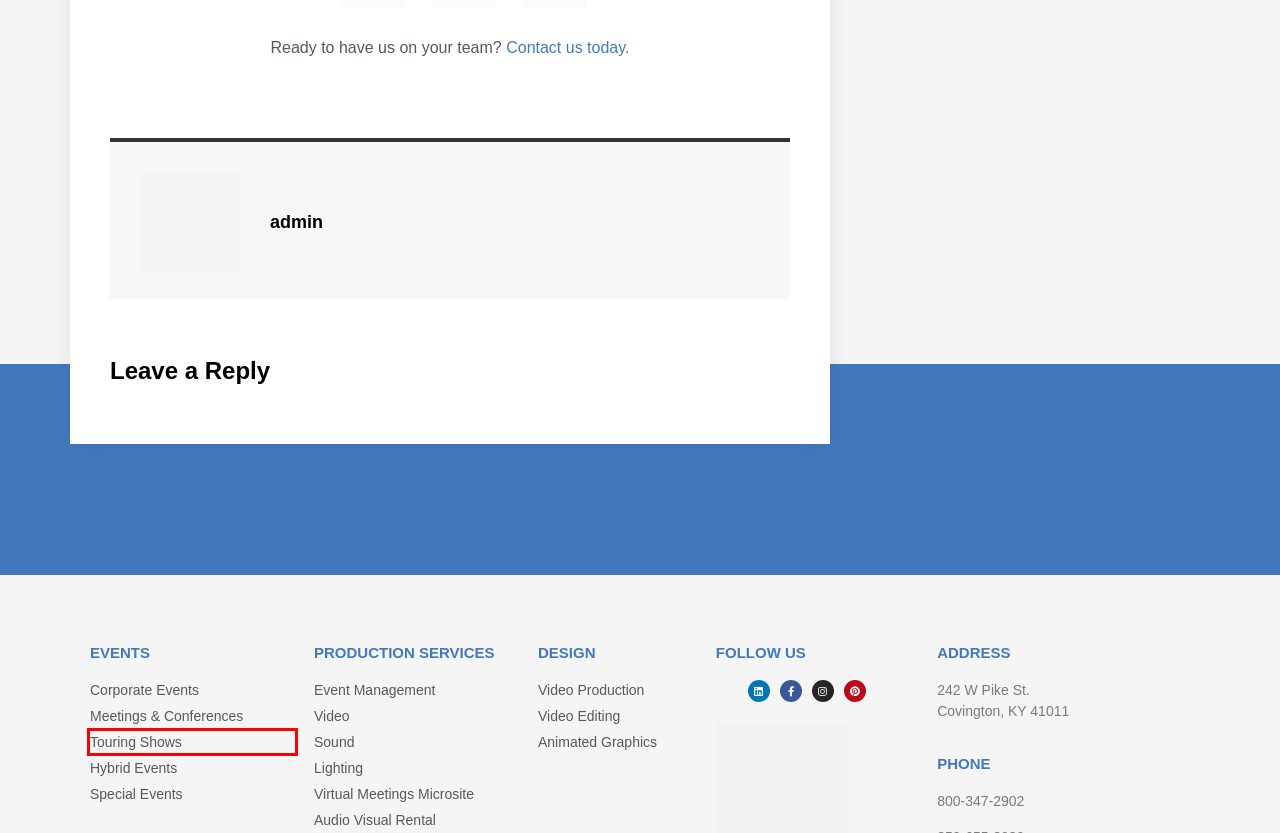Examine the screenshot of a webpage with a red bounding box around a UI element. Your task is to identify the webpage description that best corresponds to the new webpage after clicking the specified element. The given options are:
A. Hybrid Events - MAC Productions
B. Event Management - MAC Productions
C. Meetings & Conferences - MAC Productions
D. Special Events - MAC Productions
E. Lighting - MAC Productions
F. Touring Shows - MAC Productions
G. Video - MAC Productions
H. Audio Visual Rental - MAC Productions

F